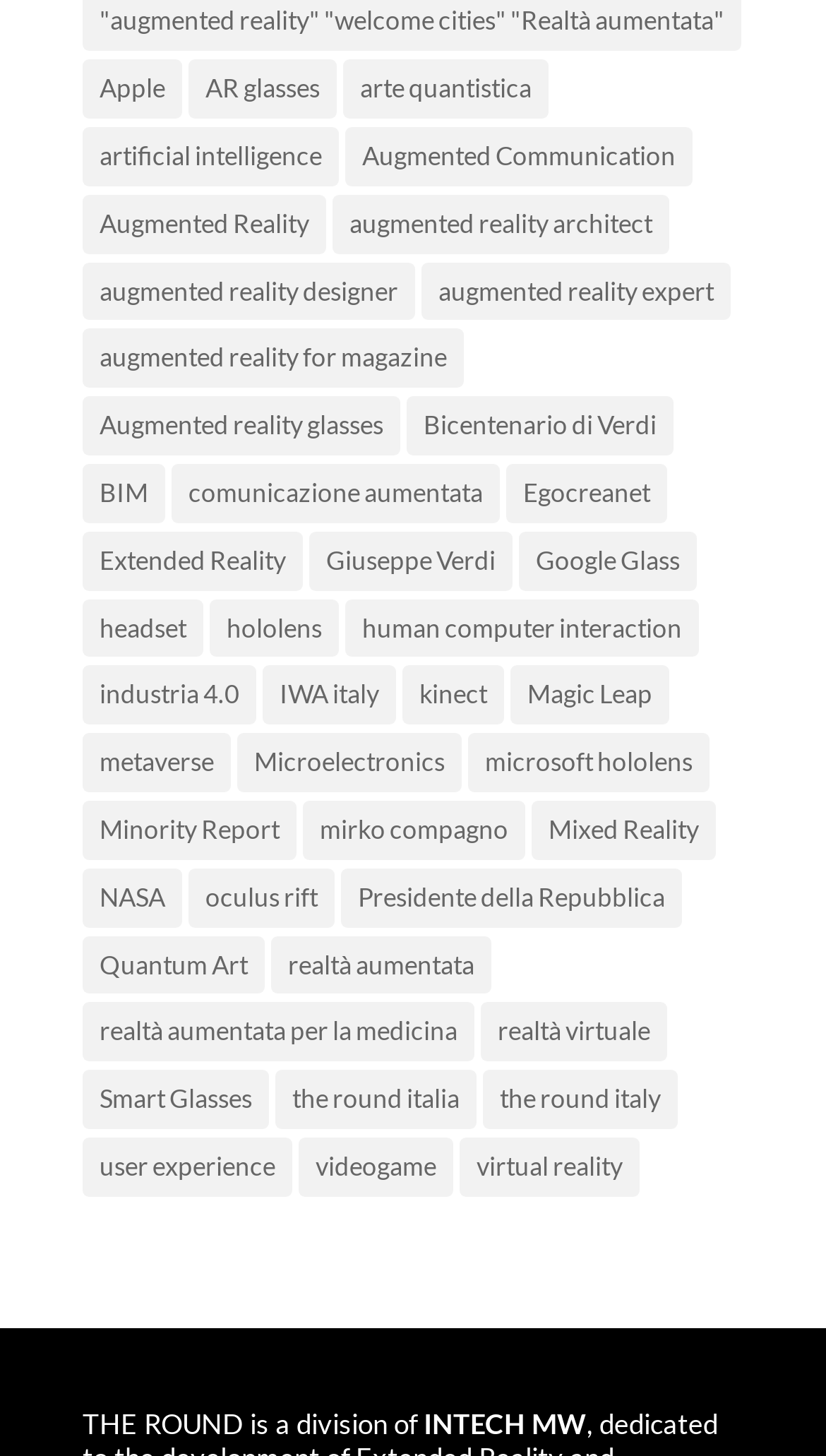Can you specify the bounding box coordinates for the region that should be clicked to fulfill this instruction: "Explore Artificial Intelligence".

[0.1, 0.087, 0.41, 0.128]